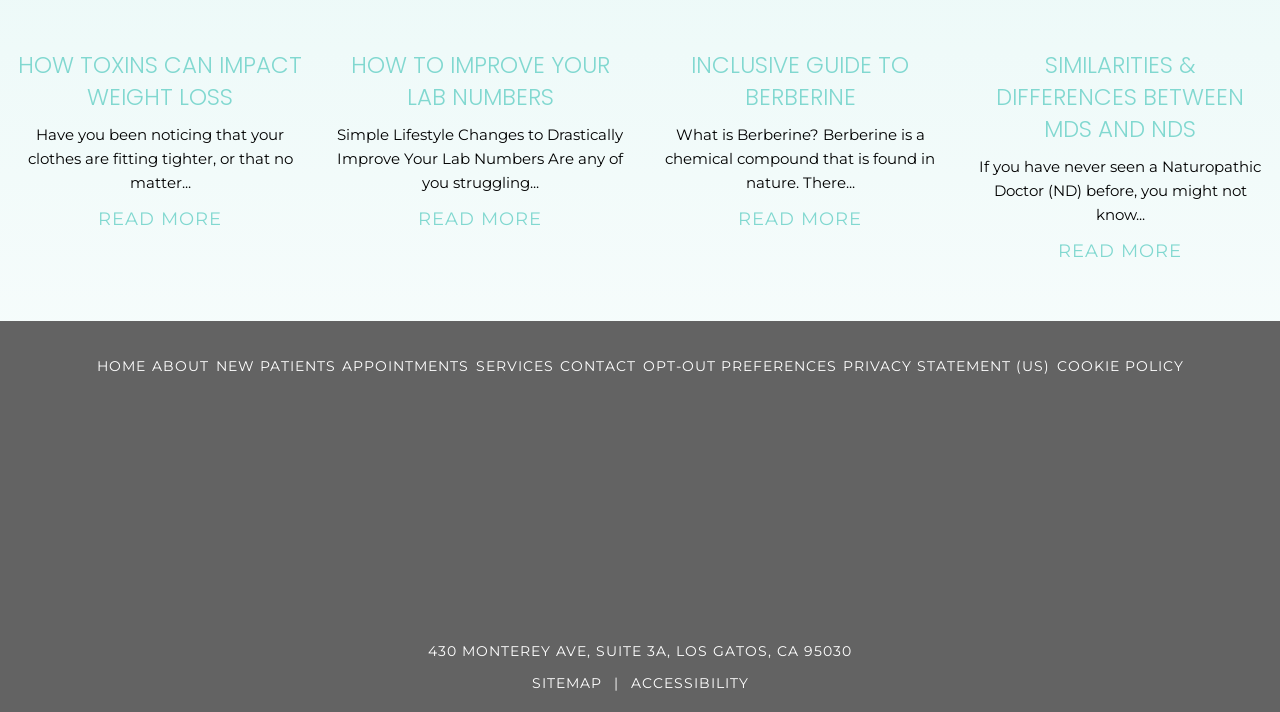Provide a short, one-word or phrase answer to the question below:
What is the topic of the first heading on the page?

Toxins and weight loss